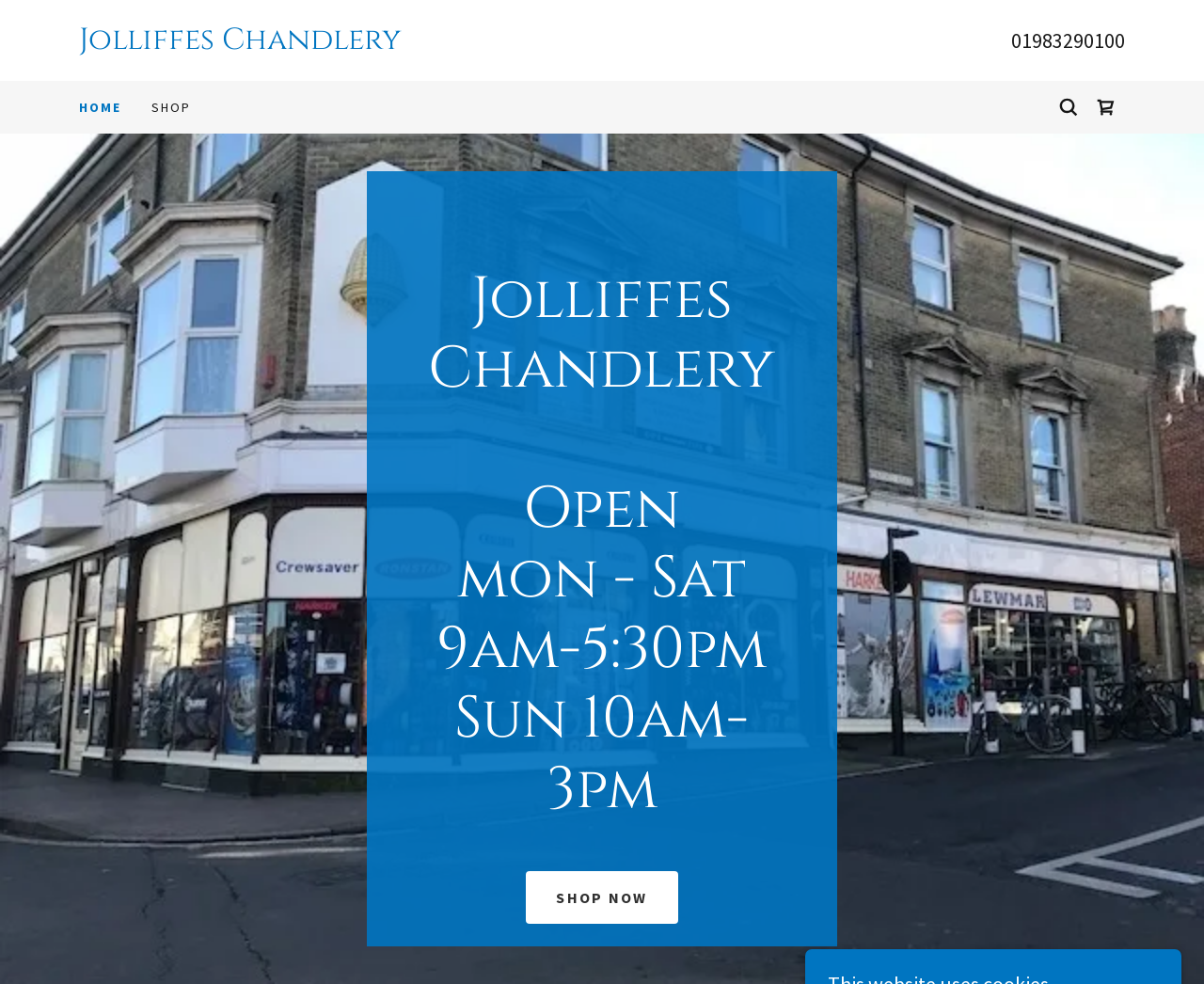Determine the webpage's heading and output its text content.


Jolliffes Chandlery

Open
mon - Sat 9am-5:30pm
Sun 10am-3pm